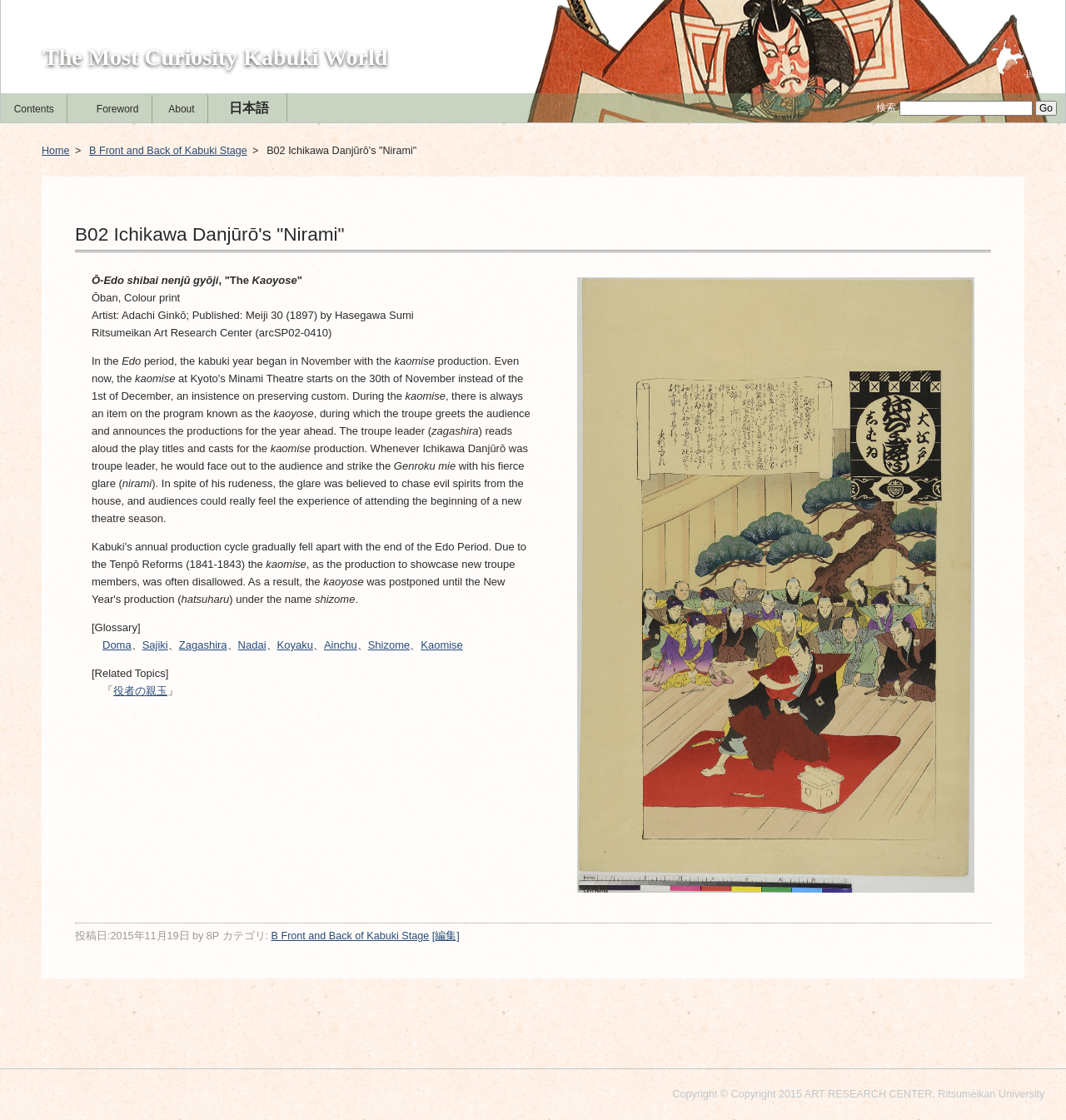Articulate a complete and detailed caption of the webpage elements.

This webpage is about Kabuki, a traditional form of Japanese theater. At the top, there is a heading that reads "The Most Curiosity Kabuki World" and a link with the same text. To the right of the heading, there is a link labeled "[編集]" (meaning "edit" in Japanese). Below the heading, there are several links, including "Contents", "Foreword", "About", and "日本語" (meaning "Japanese" in Japanese).

On the left side of the page, there is a navigation menu with links to "Home", "B Front and Back of Kabuki Stage", and other related topics. Below the navigation menu, there is a main article section that takes up most of the page. The article is about Ichikawa Danjūrō's "Nirami", a famous Kabuki performance.

The article is divided into several sections, including a description of the performance, its history, and its significance in Kabuki culture. There are several paragraphs of text that provide detailed information about the performance, including its origins, its meaning, and its impact on Japanese theater.

Throughout the article, there are several links to related topics, such as "Kaomise" (a type of Kabuki performance), "Zagashira" (a term used in Kabuki), and "Shizome" (a type of Kabuki play). There are also links to images and other resources related to Kabuki.

At the bottom of the page, there is a section with links to related topics, including "Doma", "Sajiki", and "Ainchu", which are all terms related to Kabuki. There is also a link to a glossary of Kabuki terms.

Overall, this webpage is a comprehensive resource for learning about Kabuki, its history, and its cultural significance in Japan.